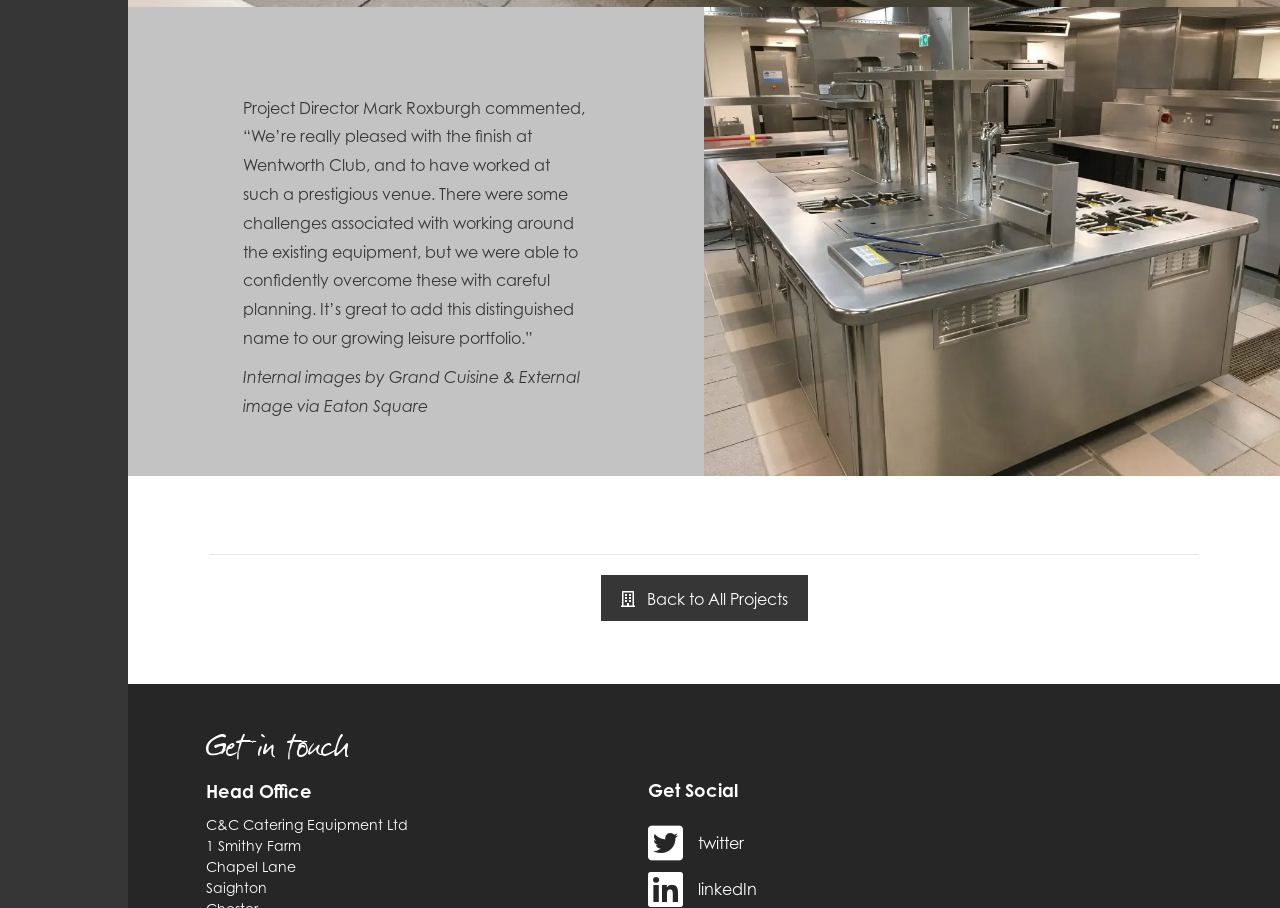What is the location of the Head Office?
Please answer the question with as much detail as possible using the screenshot.

I found the location 'Saighton' in the StaticText element with bounding box coordinates [0.161, 0.969, 0.209, 0.987], which is part of the Head Office address.